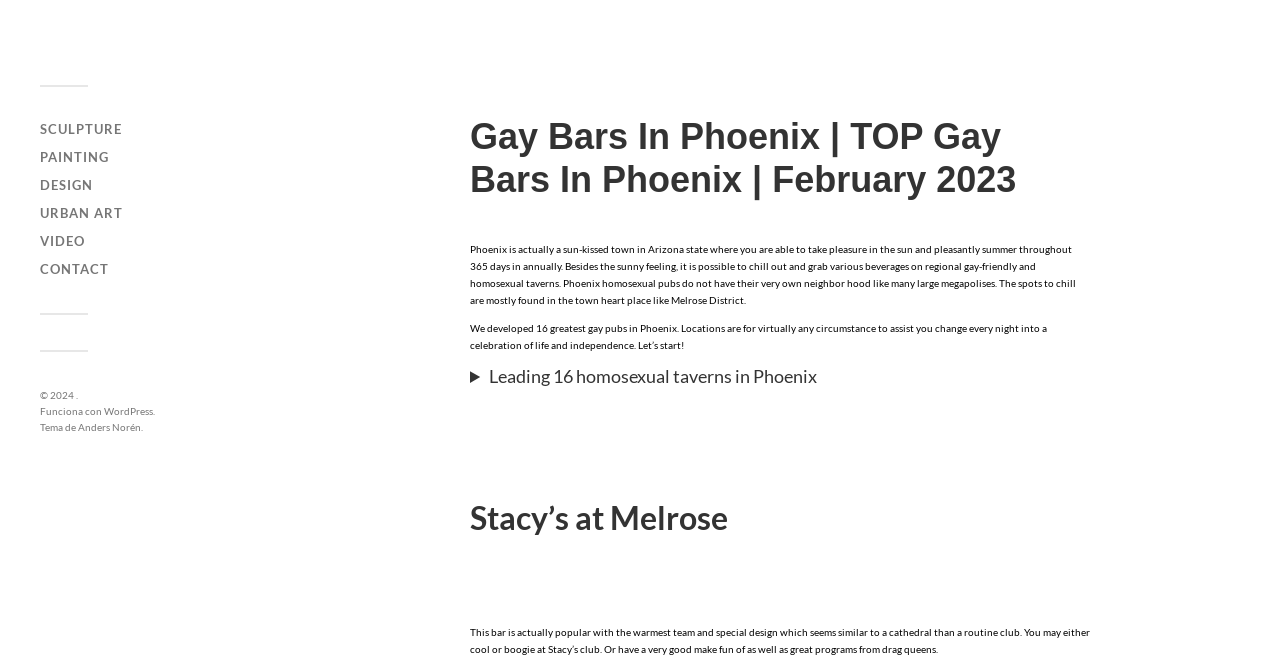Please identify the bounding box coordinates of the region to click in order to complete the task: "check WordPress link". The coordinates must be four float numbers between 0 and 1, specified as [left, top, right, bottom].

[0.081, 0.607, 0.12, 0.625]